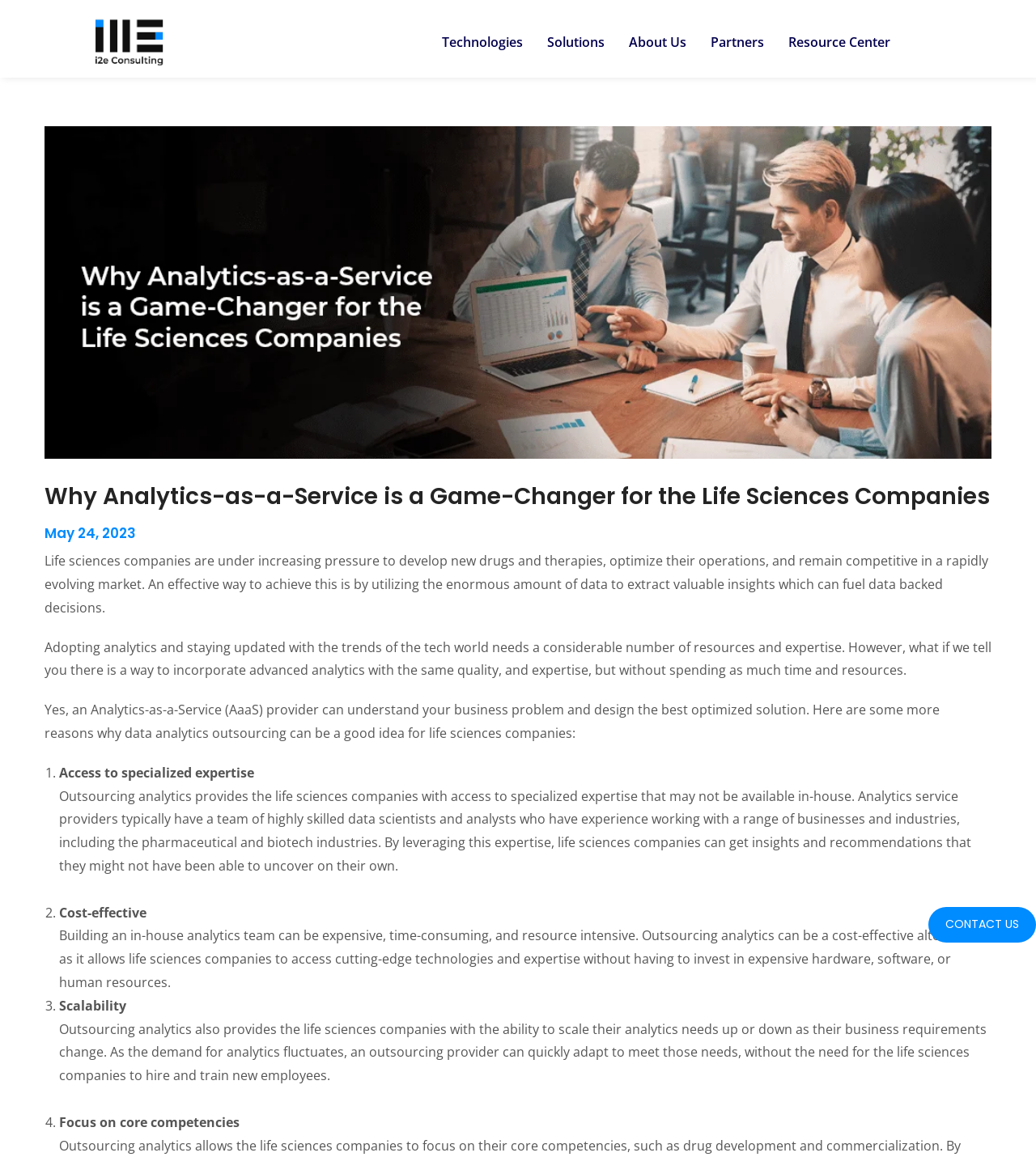Provide the bounding box coordinates for the UI element described in this sentence: "Partners". The coordinates should be four float values between 0 and 1, i.e., [left, top, right, bottom].

[0.674, 0.019, 0.749, 0.054]